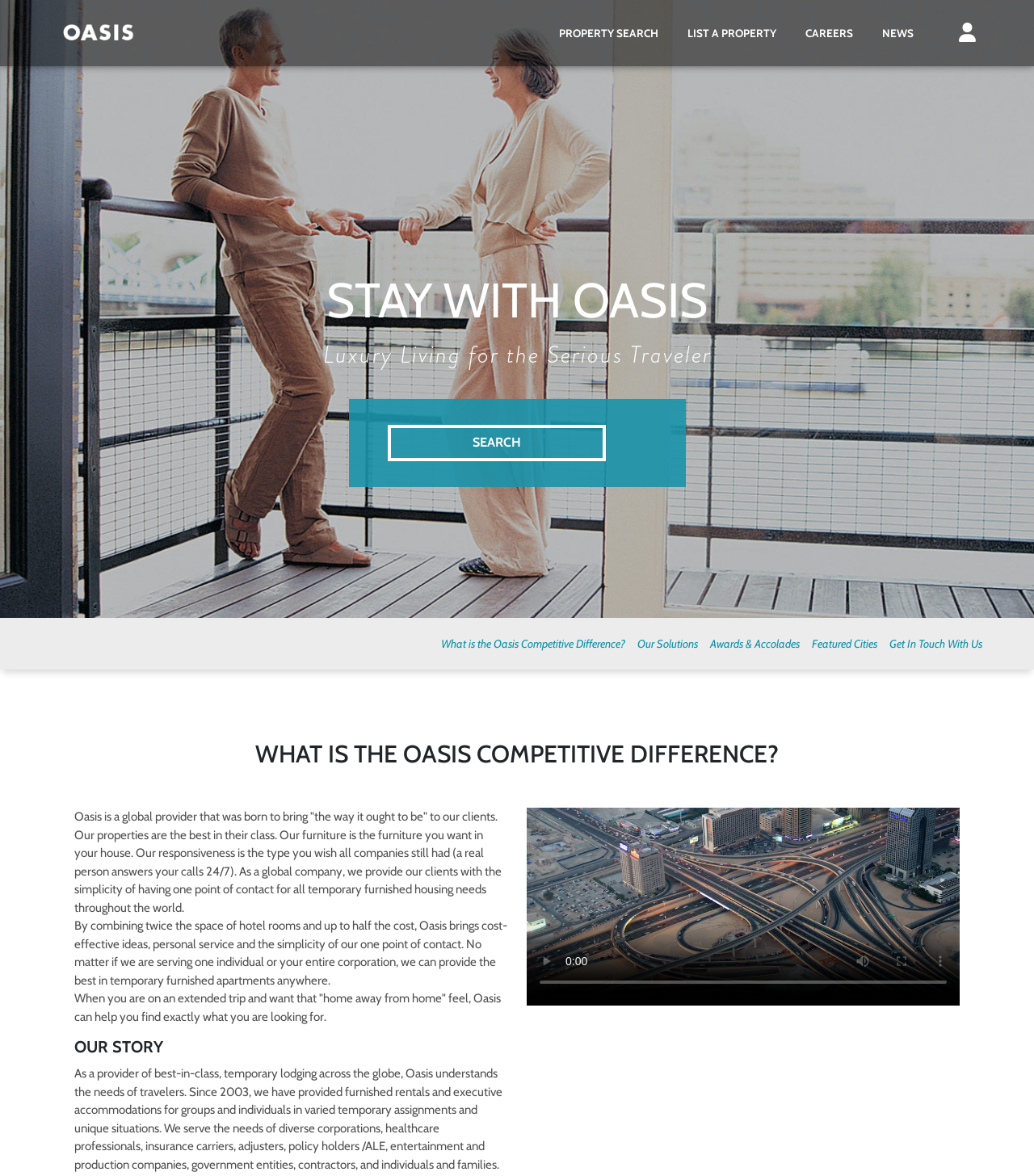Locate the bounding box coordinates of the UI element described by: "LIST A PROPERTY". The bounding box coordinates should consist of four float numbers between 0 and 1, i.e., [left, top, right, bottom].

[0.651, 0.021, 0.765, 0.035]